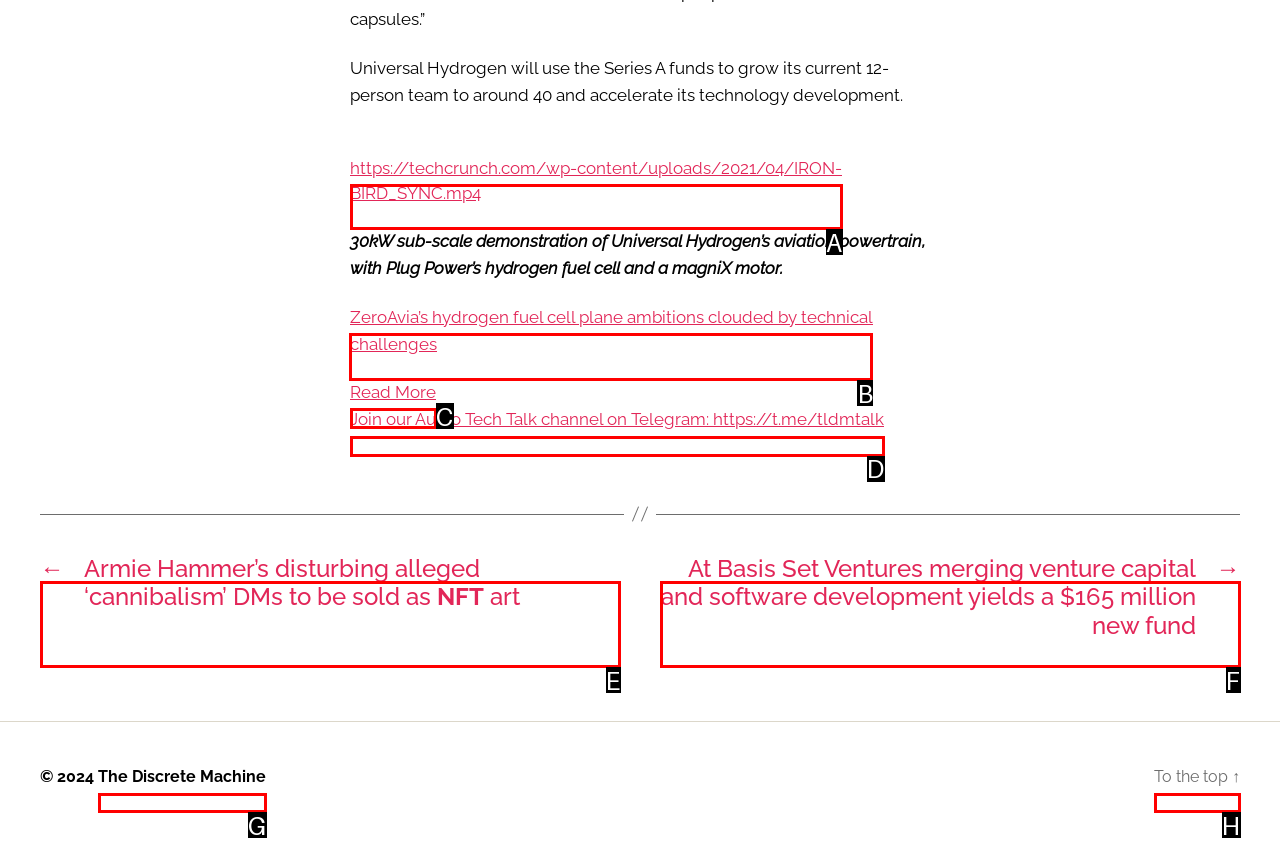For the task: Check out ZeroAvia’s hydrogen fuel cell plane ambitions, specify the letter of the option that should be clicked. Answer with the letter only.

B